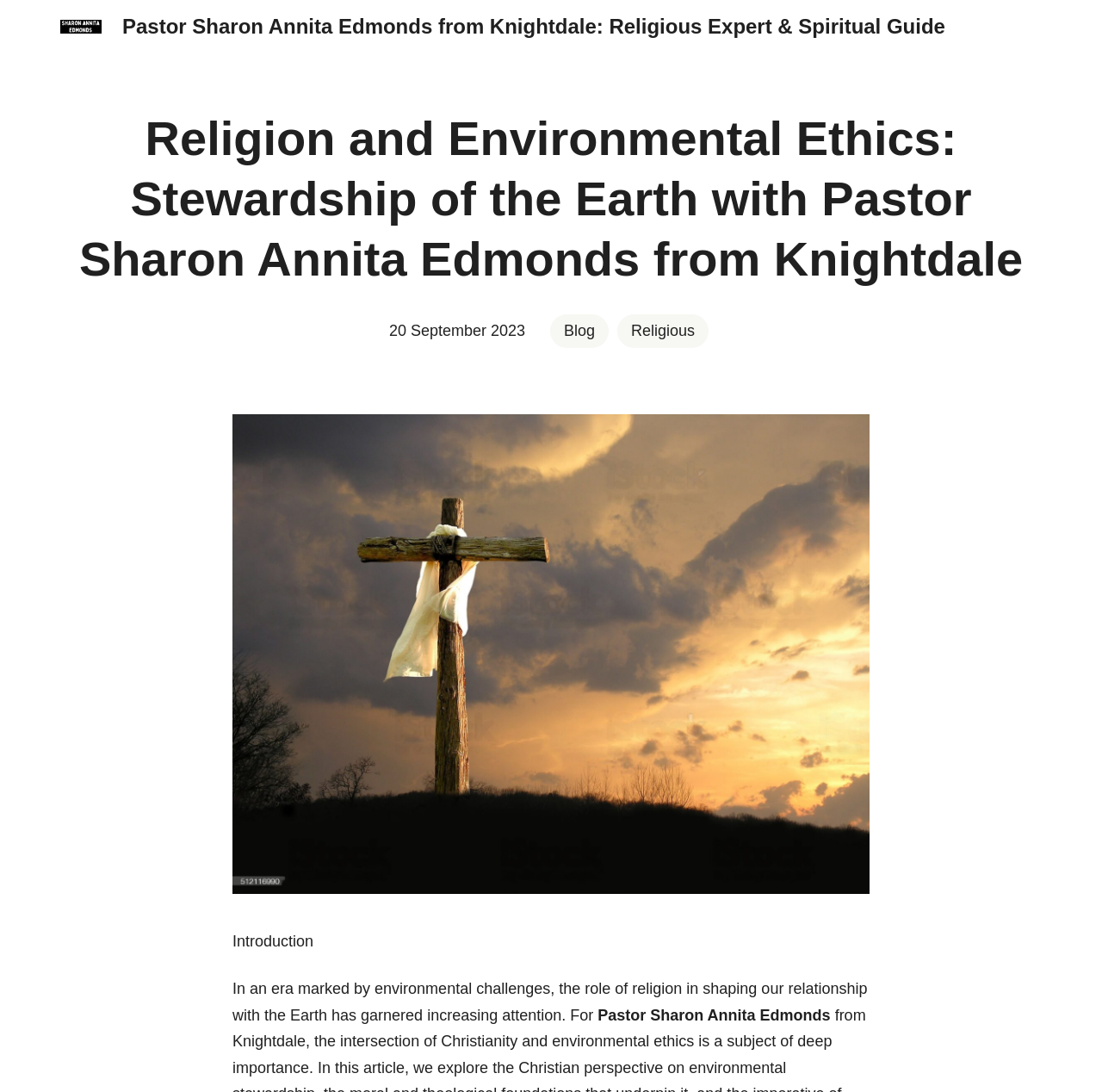Please determine the heading text of this webpage.

Pastor Sharon Annita Edmonds from Knightdale: Religious Expert & Spiritual Guide